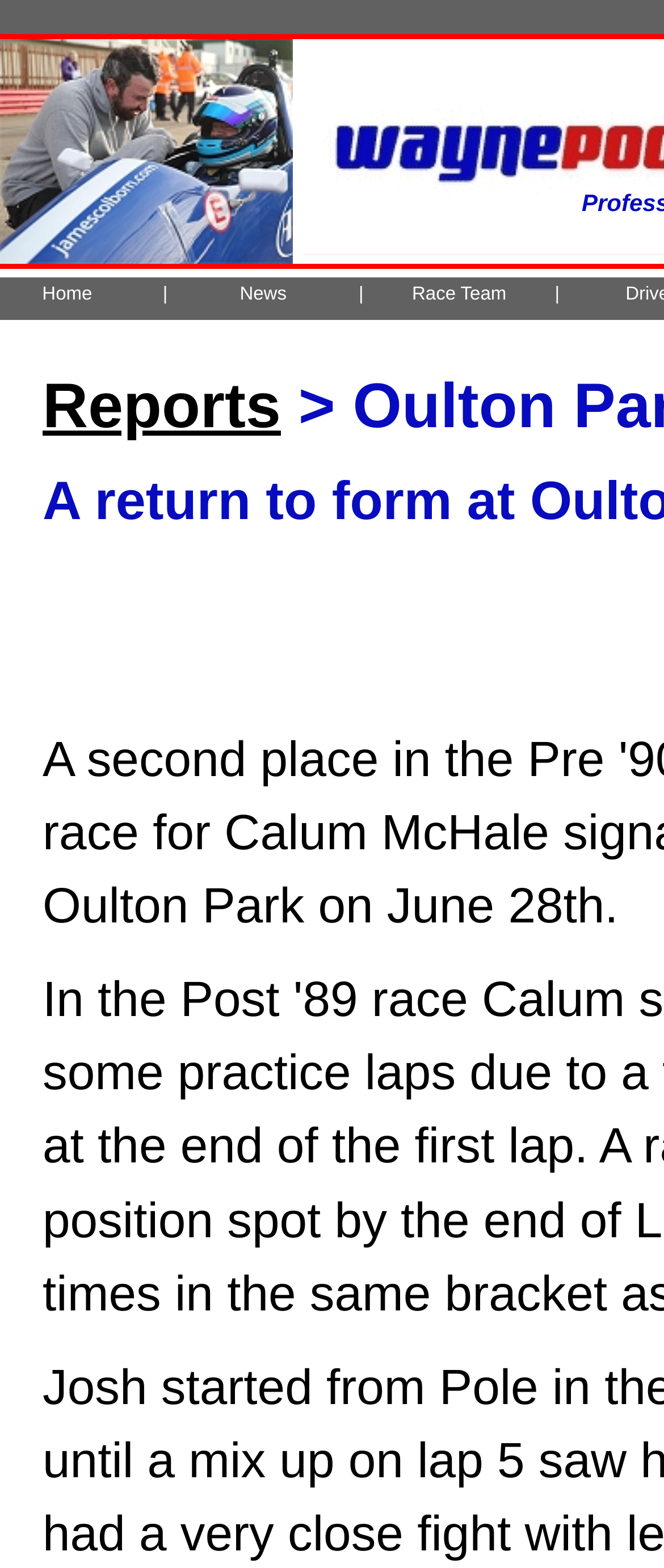Extract the main title from the webpage.

Professional race preparation and management